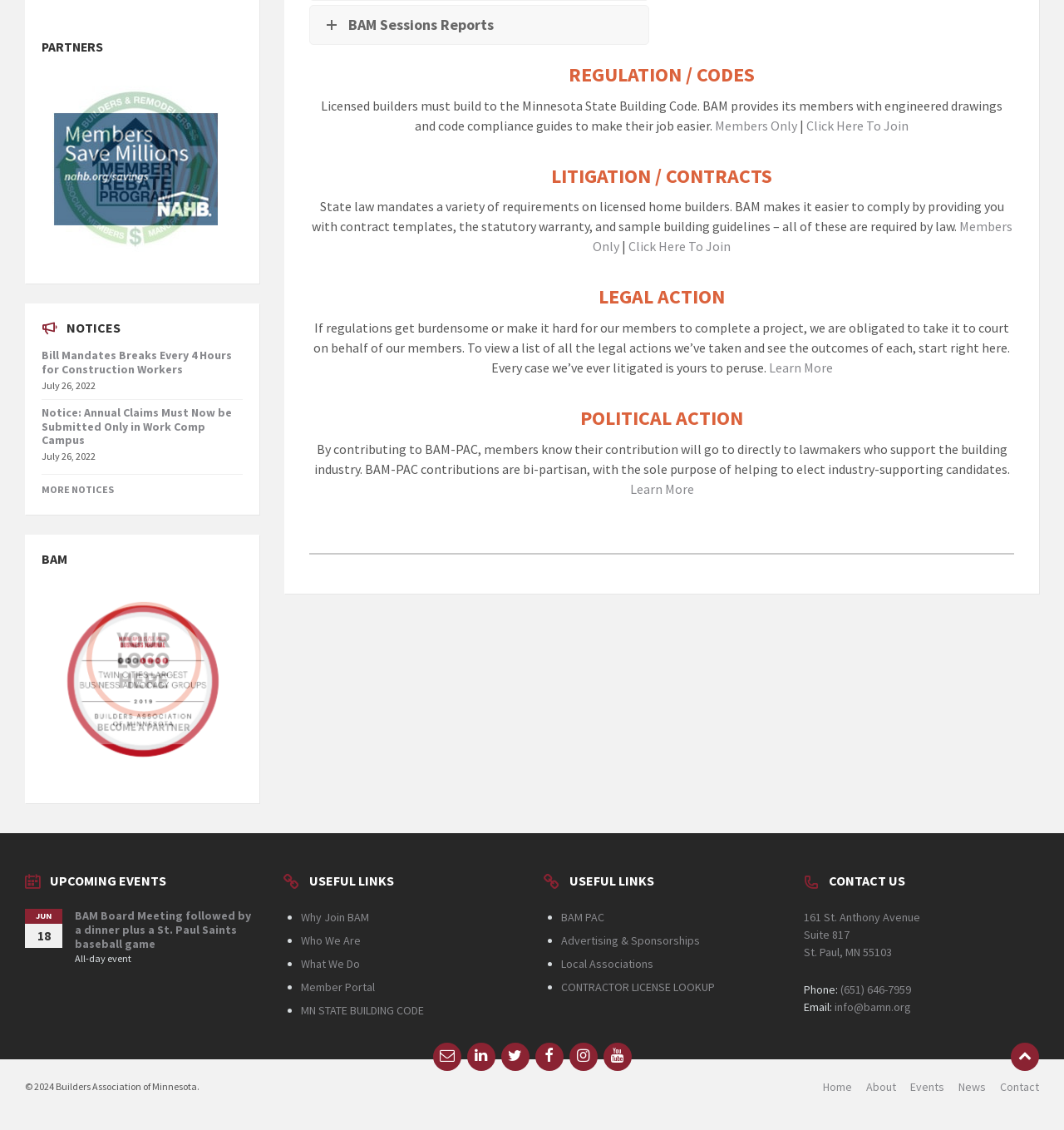Determine the bounding box coordinates (top-left x, top-left y, bottom-right x, bottom-right y) of the UI element described in the following text: info@bamn.org

[0.785, 0.885, 0.857, 0.898]